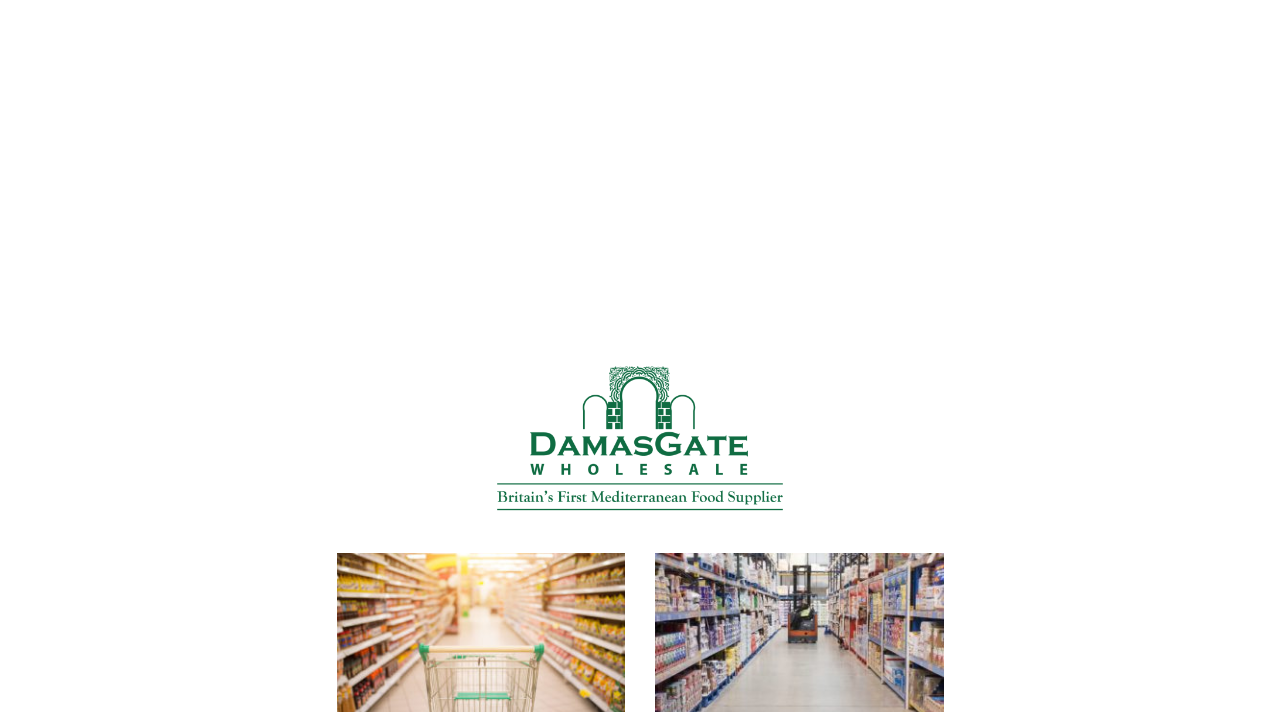Please reply to the following question with a single word or a short phrase:
What is the purpose of the 'Wishlist' button?

To add products to wishlist